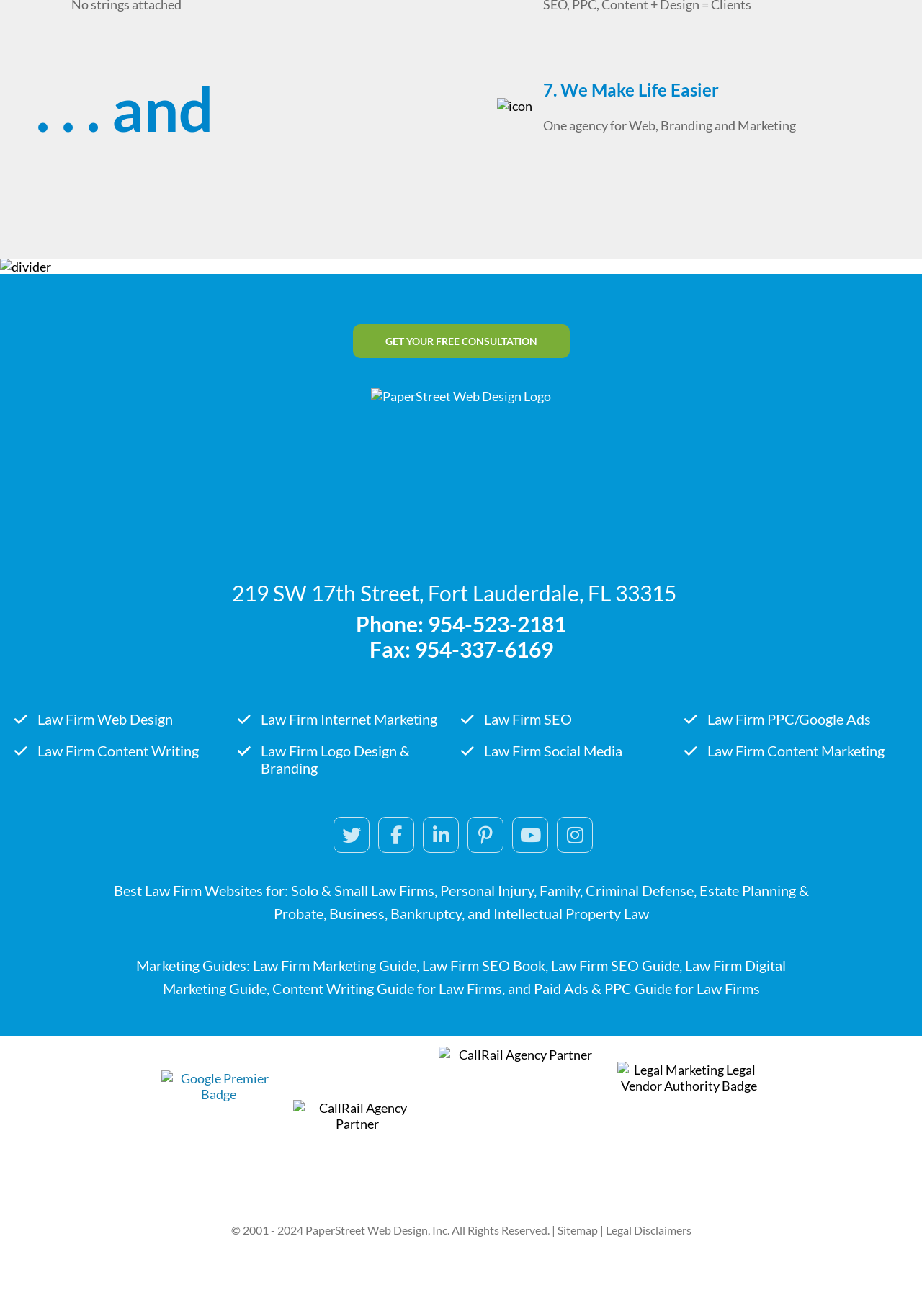What is the company name?
Give a detailed and exhaustive answer to the question.

I found the company name by looking at the logo and the text 'PaperStreet Web Design Logo' which is located at the top of the webpage, indicating that it is the company's logo and name.